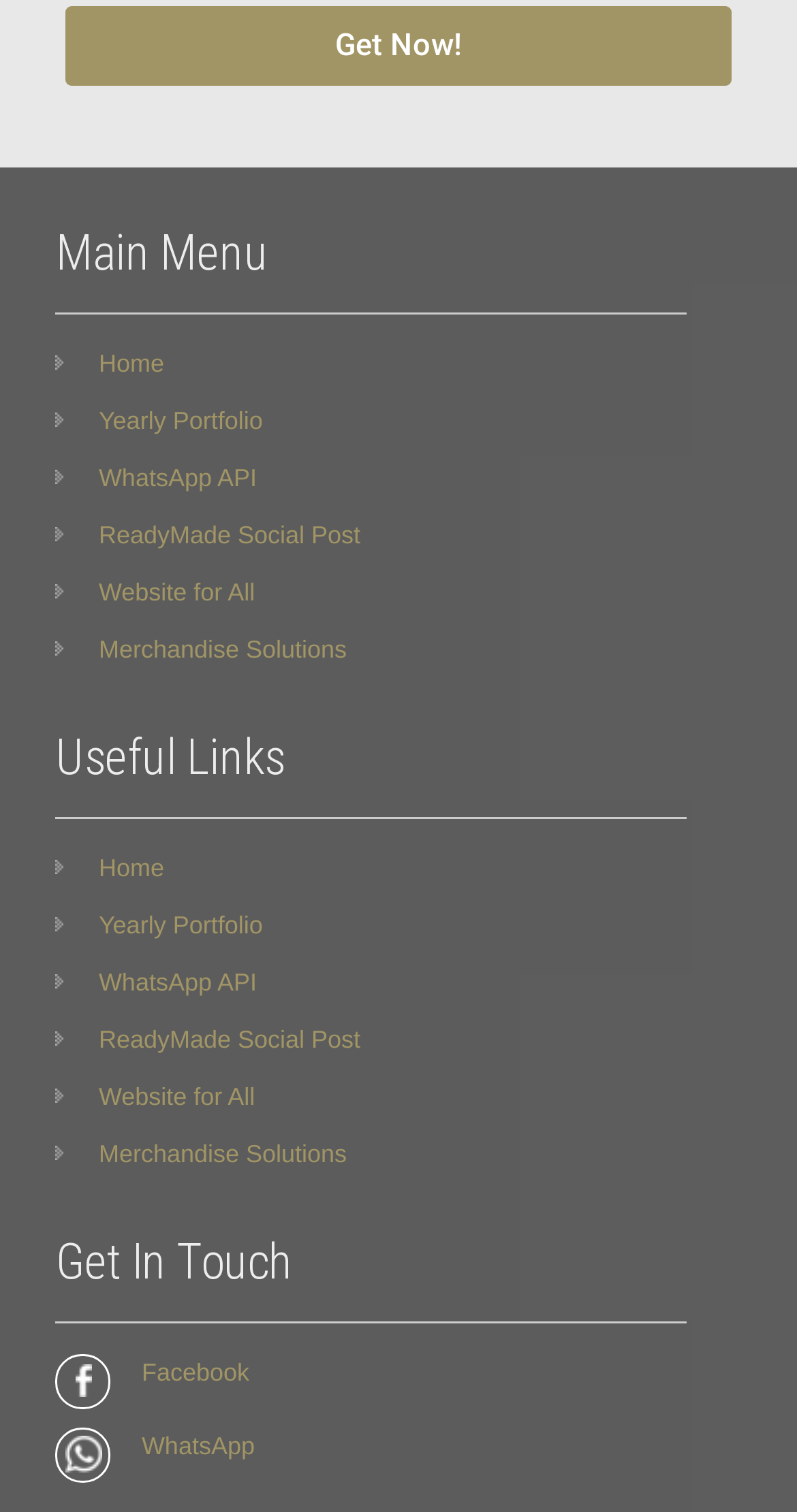What is the first link in the main menu?
Ensure your answer is thorough and detailed.

I looked at the links under the 'Main Menu' heading and found that the first link is 'Home'.